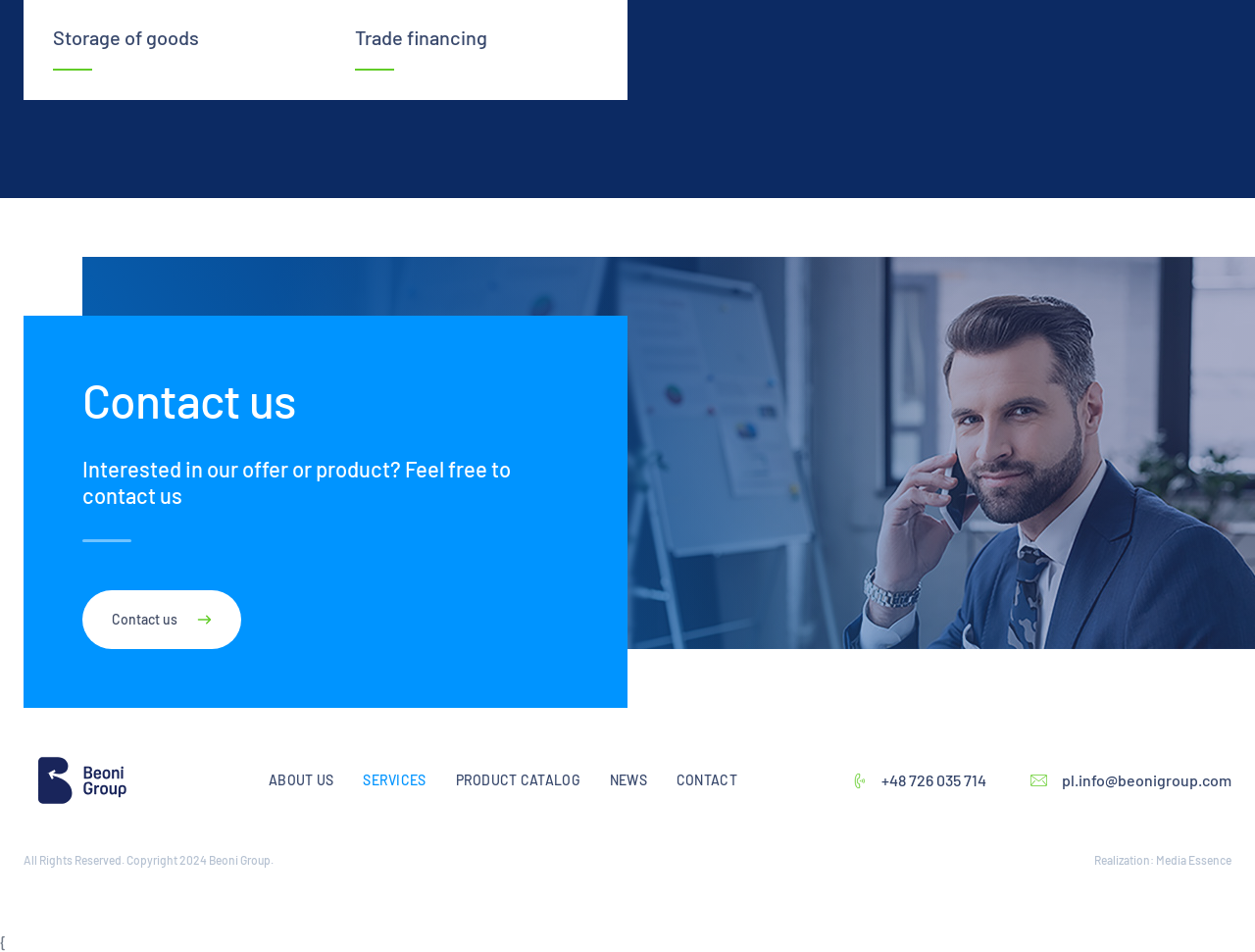Kindly determine the bounding box coordinates for the clickable area to achieve the given instruction: "Send email to pl.info@beonigroup.com".

[0.821, 0.809, 0.981, 0.83]